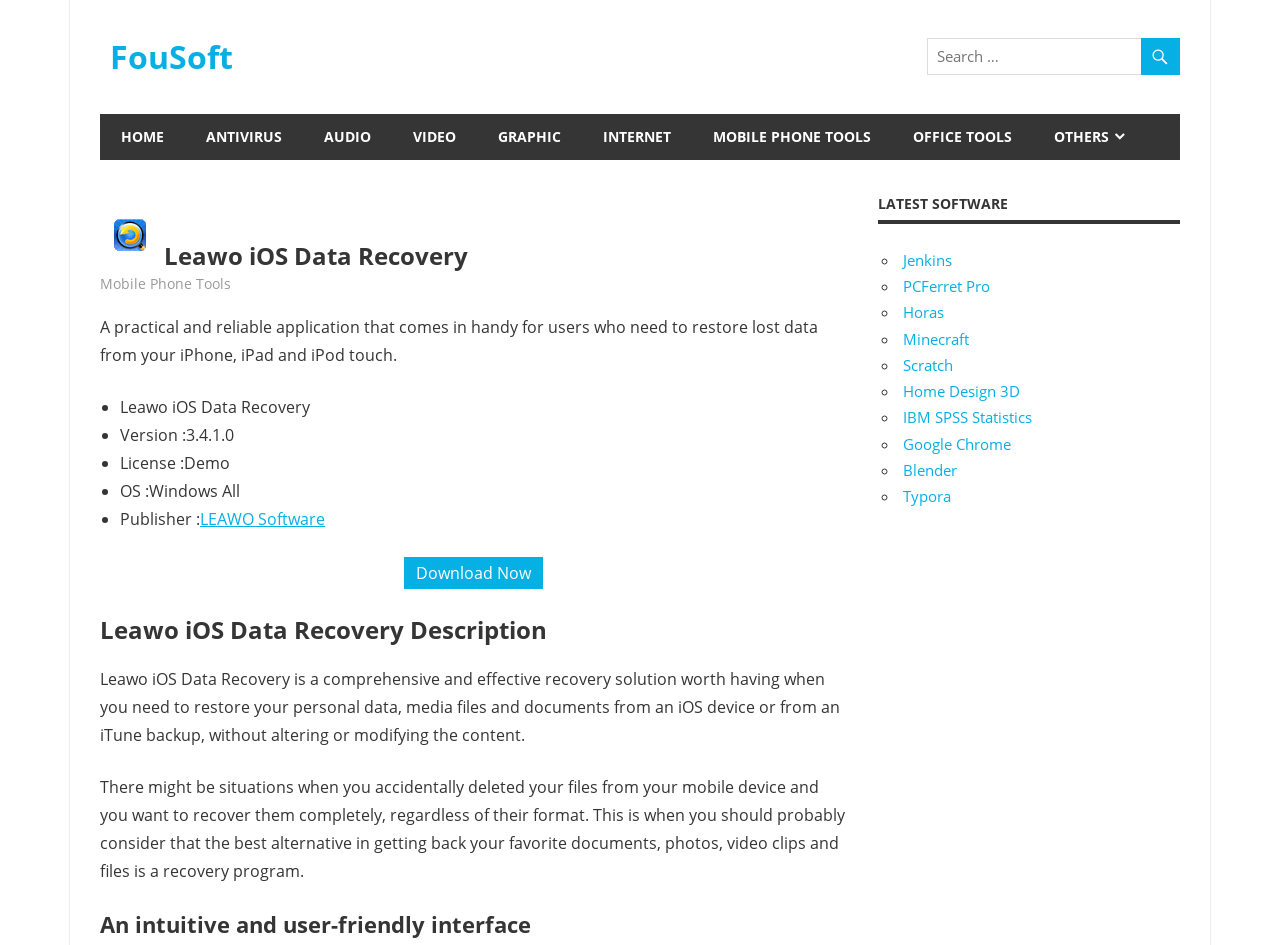Identify the bounding box of the UI component described as: "Mobile Phone Tools".

[0.078, 0.29, 0.18, 0.311]